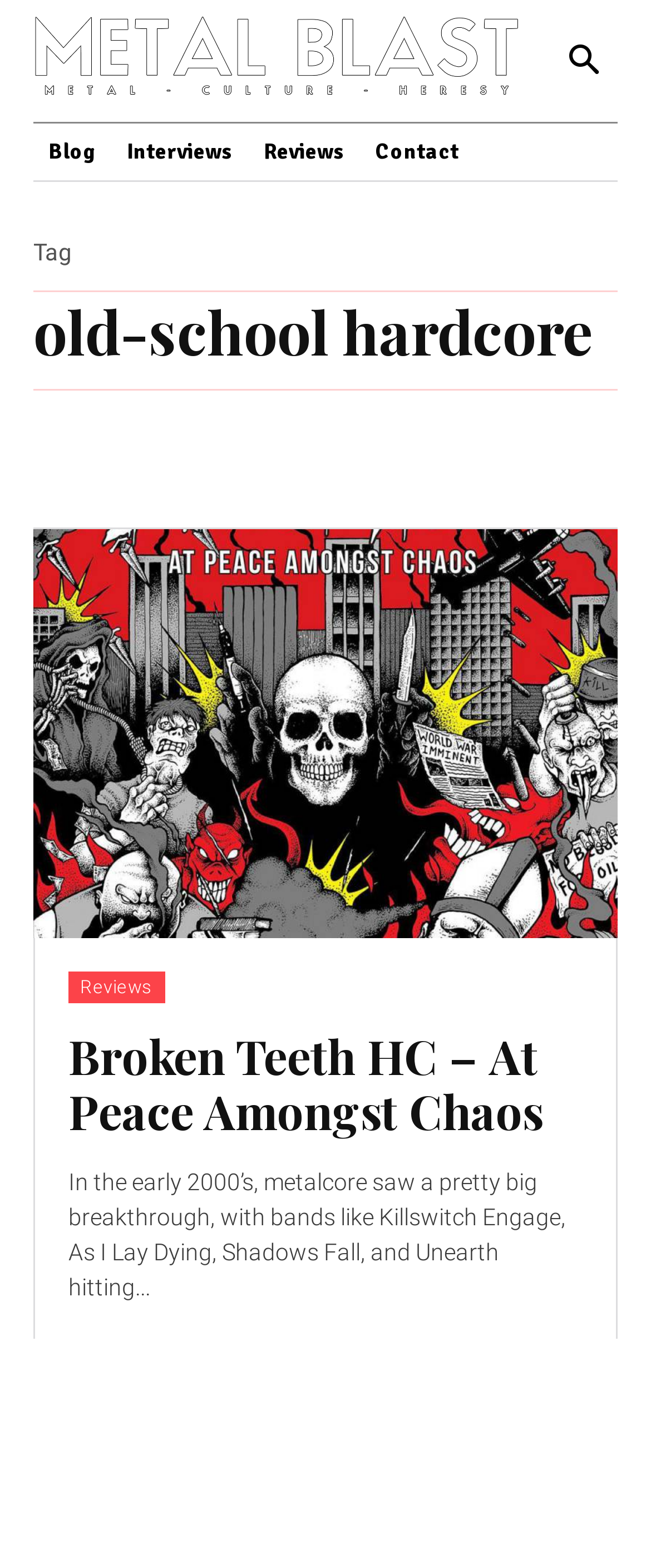What is the title of the album being reviewed?
Provide a thorough and detailed answer to the question.

The heading 'Broken Teeth HC – At Peace Amongst Chaos' and the link with the same text suggest that the album being reviewed is titled 'At Peace Amongst Chaos' by Broken Teeth HC.